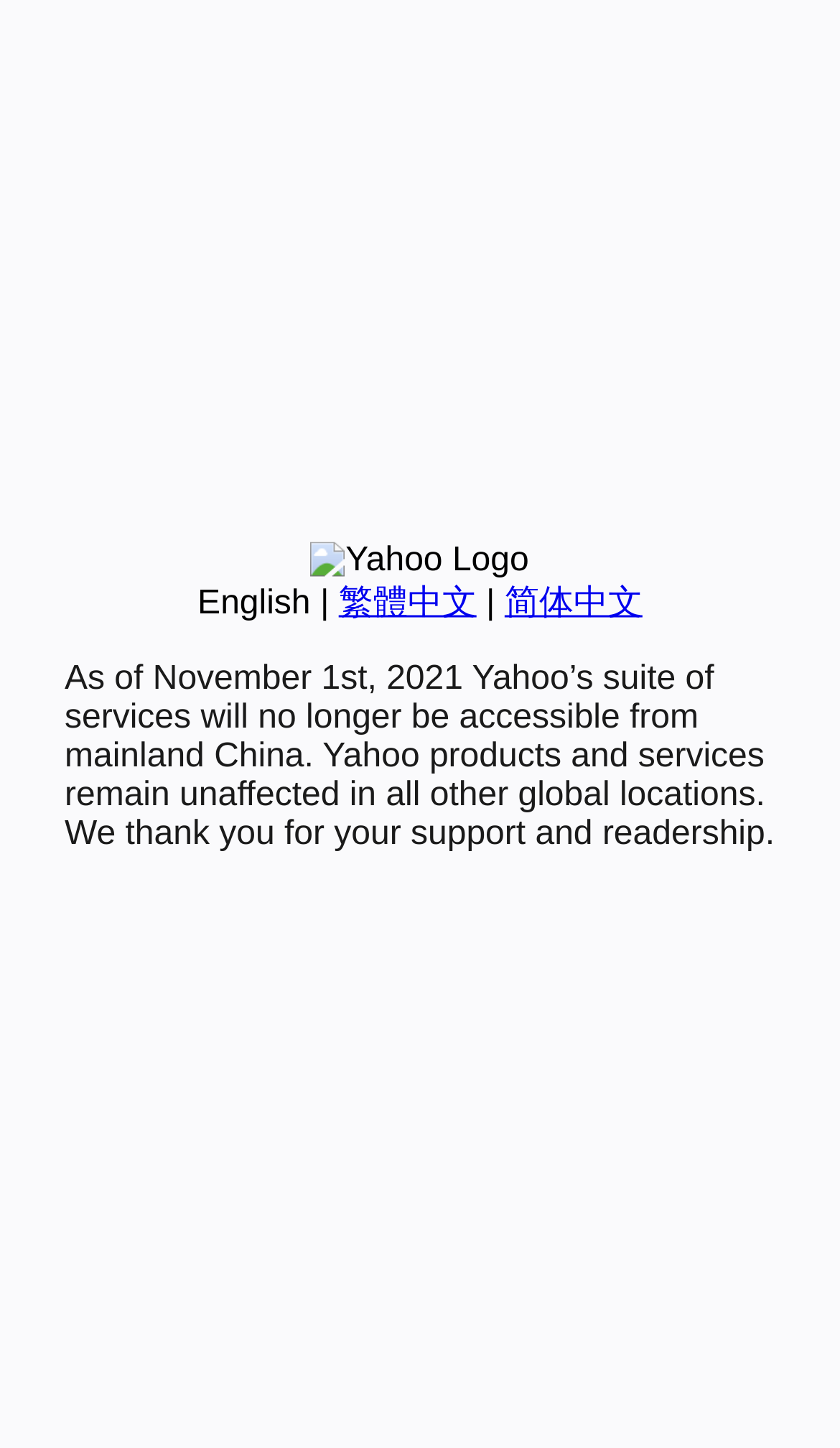Identify and provide the bounding box coordinates of the UI element described: "English". The coordinates should be formatted as [left, top, right, bottom], with each number being a float between 0 and 1.

[0.235, 0.404, 0.37, 0.429]